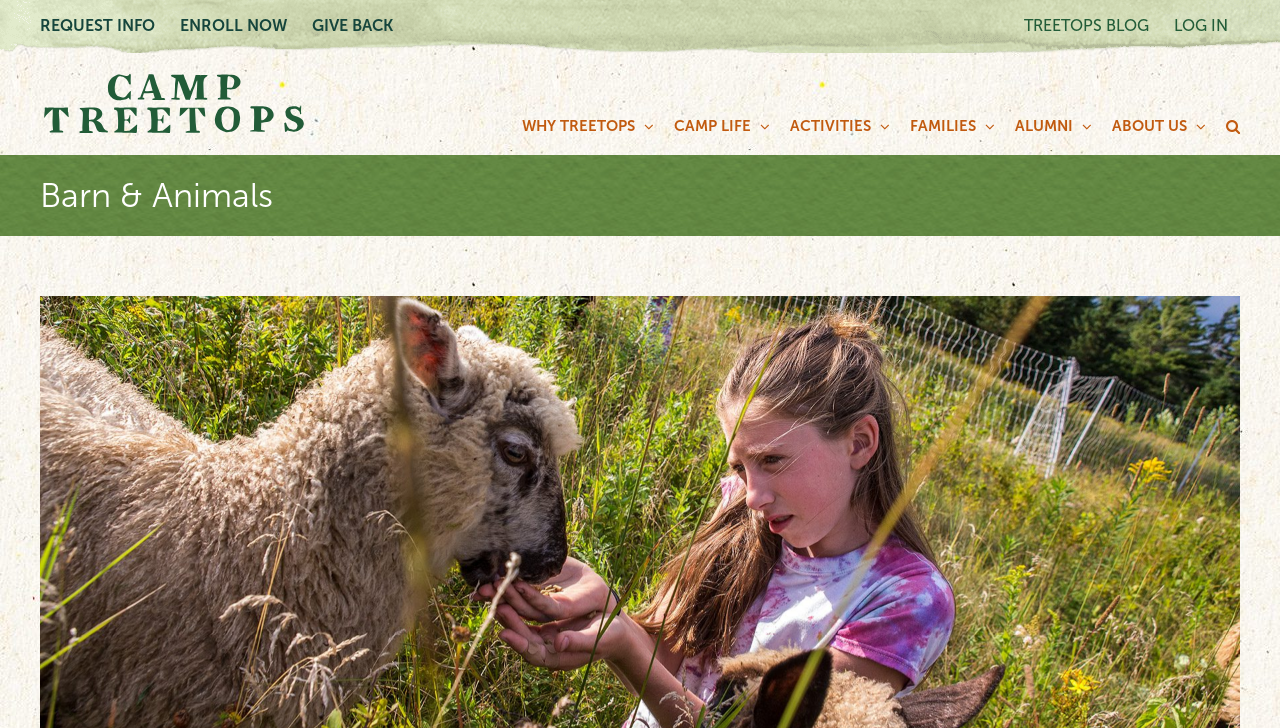Please identify the bounding box coordinates of the clickable region that I should interact with to perform the following instruction: "Click the 'ENROLL NOW' button". The coordinates should be expressed as four float numbers between 0 and 1, i.e., [left, top, right, bottom].

[0.141, 0.022, 0.224, 0.048]